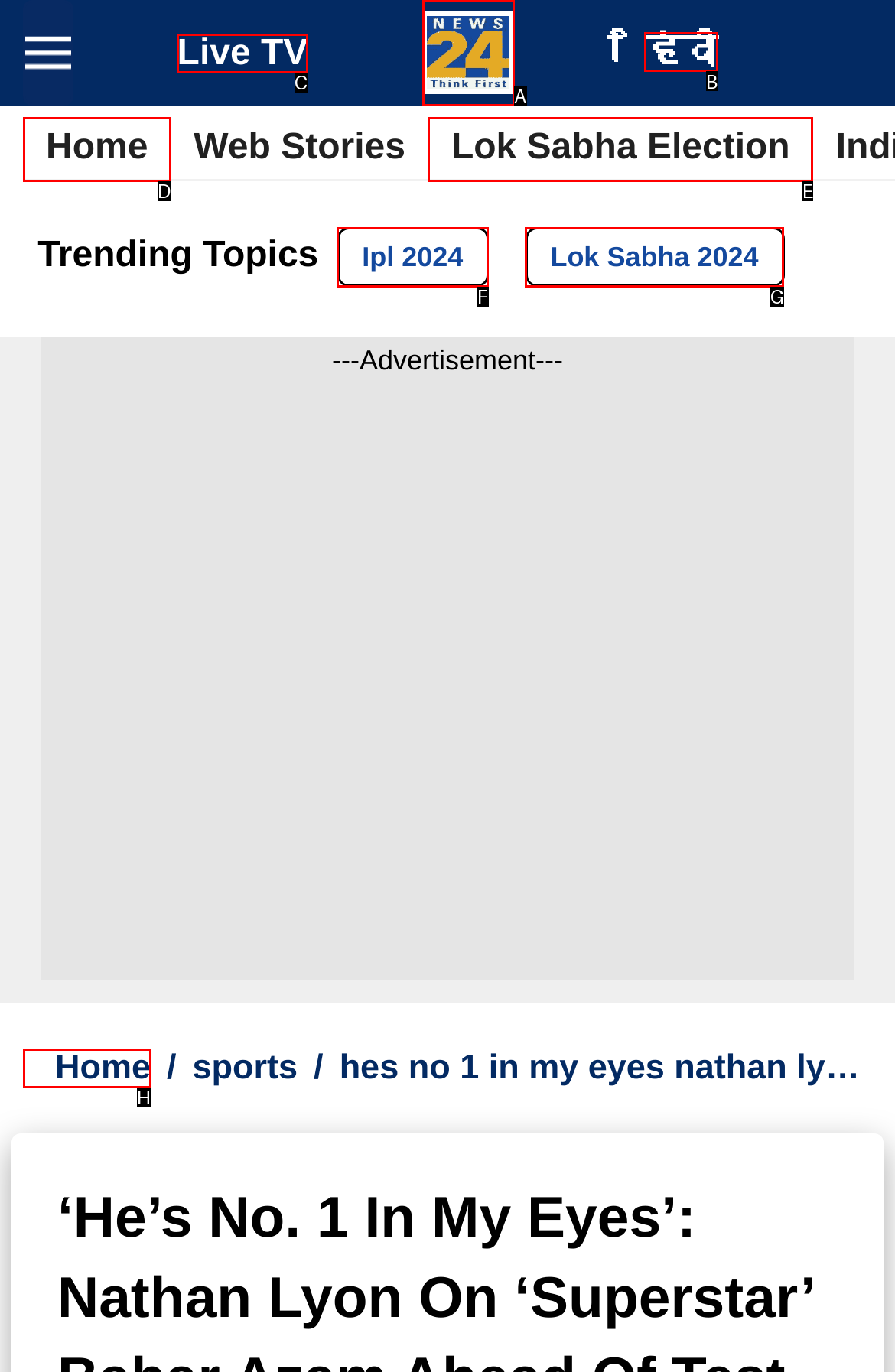Which lettered option should be clicked to perform the following task: Watch Live TV
Respond with the letter of the appropriate option.

C